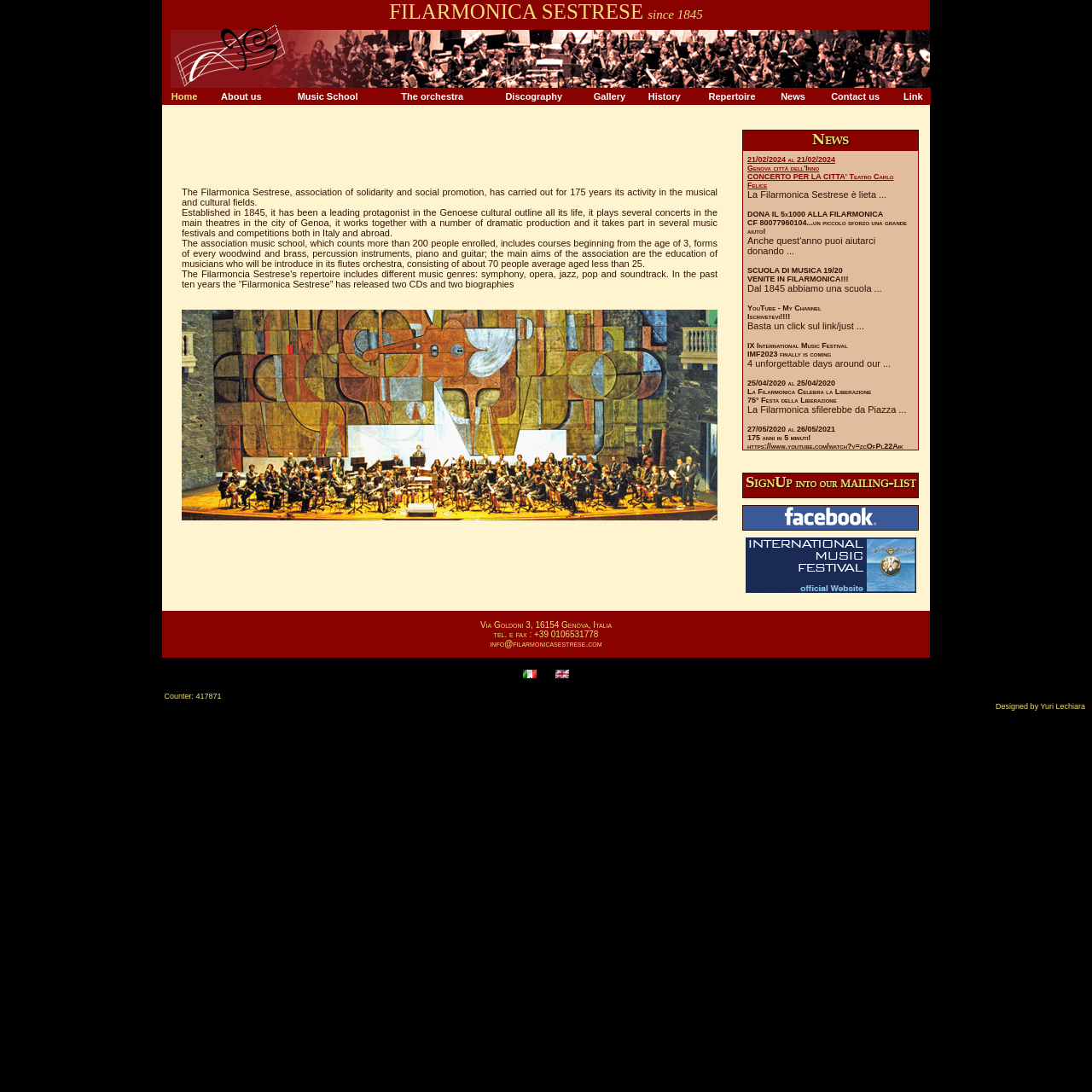Generate a thorough explanation of the webpage's elements.

The webpage is the official website of Filarmonica Sestrese, an association of solidarity and social promotion that has been active in the musical and cultural fields for 175 years. 

At the top of the page, there is a header section with a logo and a navigation menu consisting of 11 links: Home, About us, Music School, The orchestra, Discography, Gallery, History, Repertoire, News, Contact us, and Link. 

Below the header, there is a section that provides an overview of the association's activities, including its music school, concerts, and collaborations. This section also features an image of an orchestra.

The main content of the page is a news section that lists various events and news articles, including concerts, festivals, and celebrations. Each news article has a link to read more, and some of them have images associated with them. 

At the bottom of the page, there is a footer section that provides contact information, including an address, phone number, fax number, and email address. There are also links to social media profiles and a mailing list. Additionally, there is a counter that displays the number of visitors to the website and a credit to the website's designer.